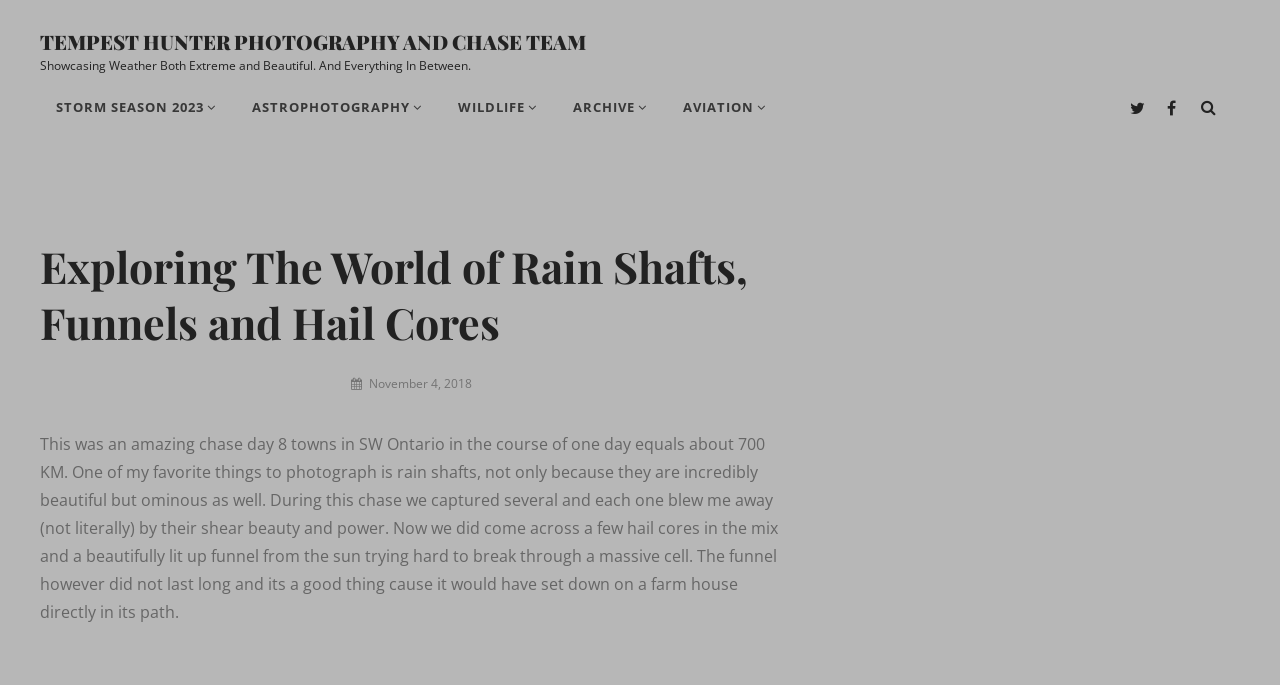Provide the bounding box coordinates of the section that needs to be clicked to accomplish the following instruction: "Click on the Tempest Hunter Photography And Chase Team link."

[0.031, 0.041, 0.458, 0.08]